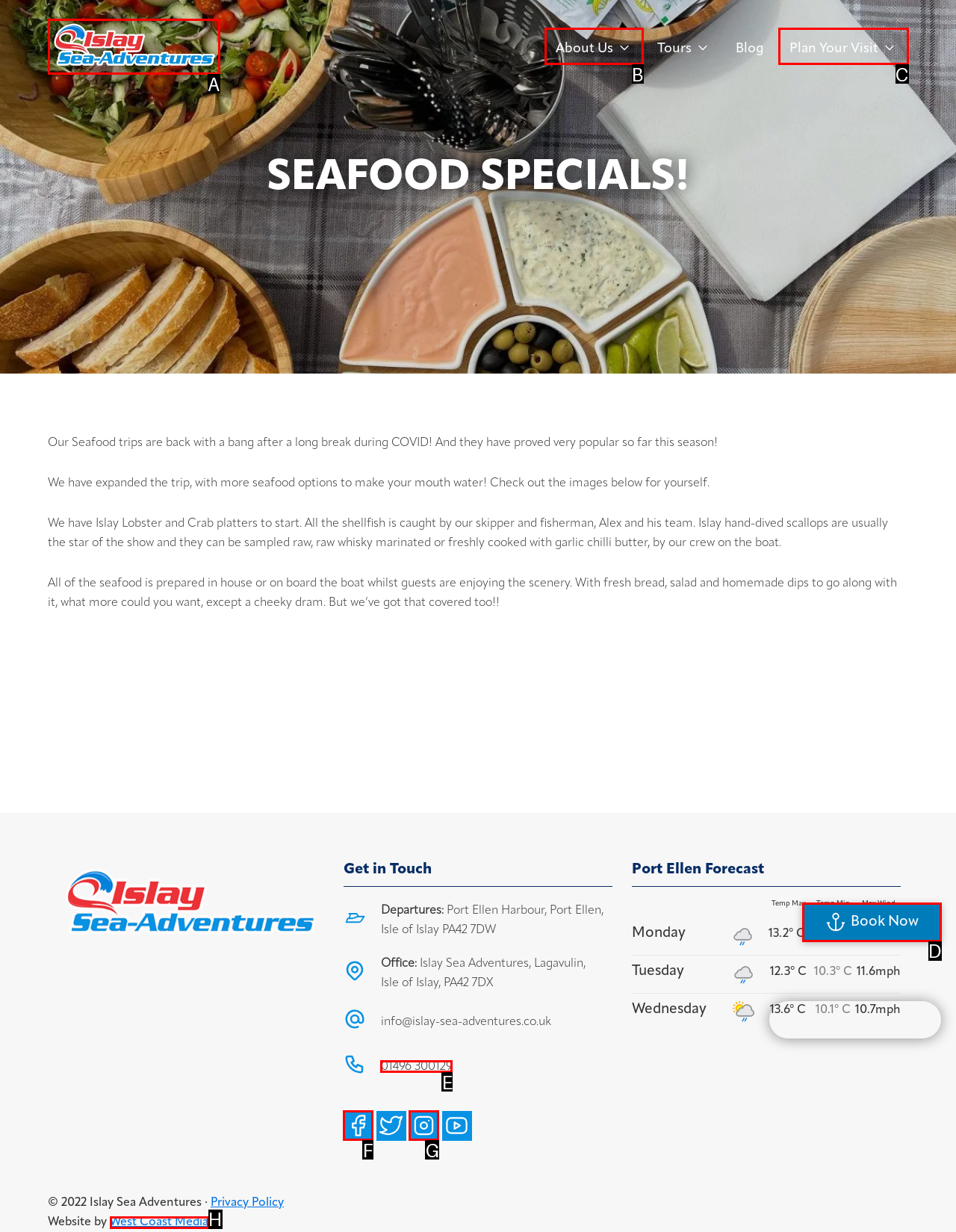Based on the provided element description: 01496 300129, identify the best matching HTML element. Respond with the corresponding letter from the options shown.

E